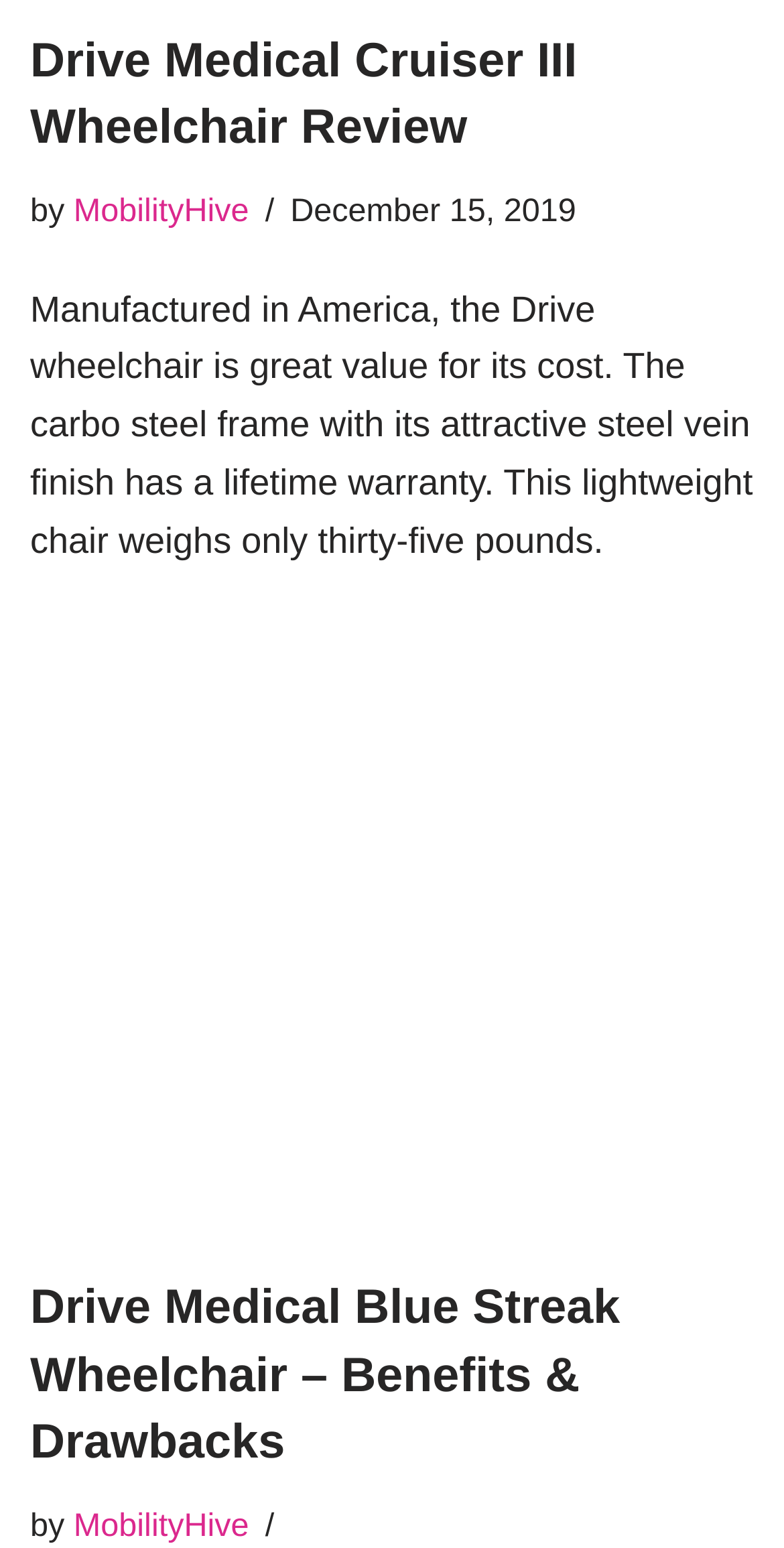What is the name of the wheelchair model?
Using the information from the image, answer the question thoroughly.

The name of the wheelchair model is mentioned as 'Drive Medical Cruiser III Wheelchair Review' which is a heading element on the webpage, and also as a link element with the same text.